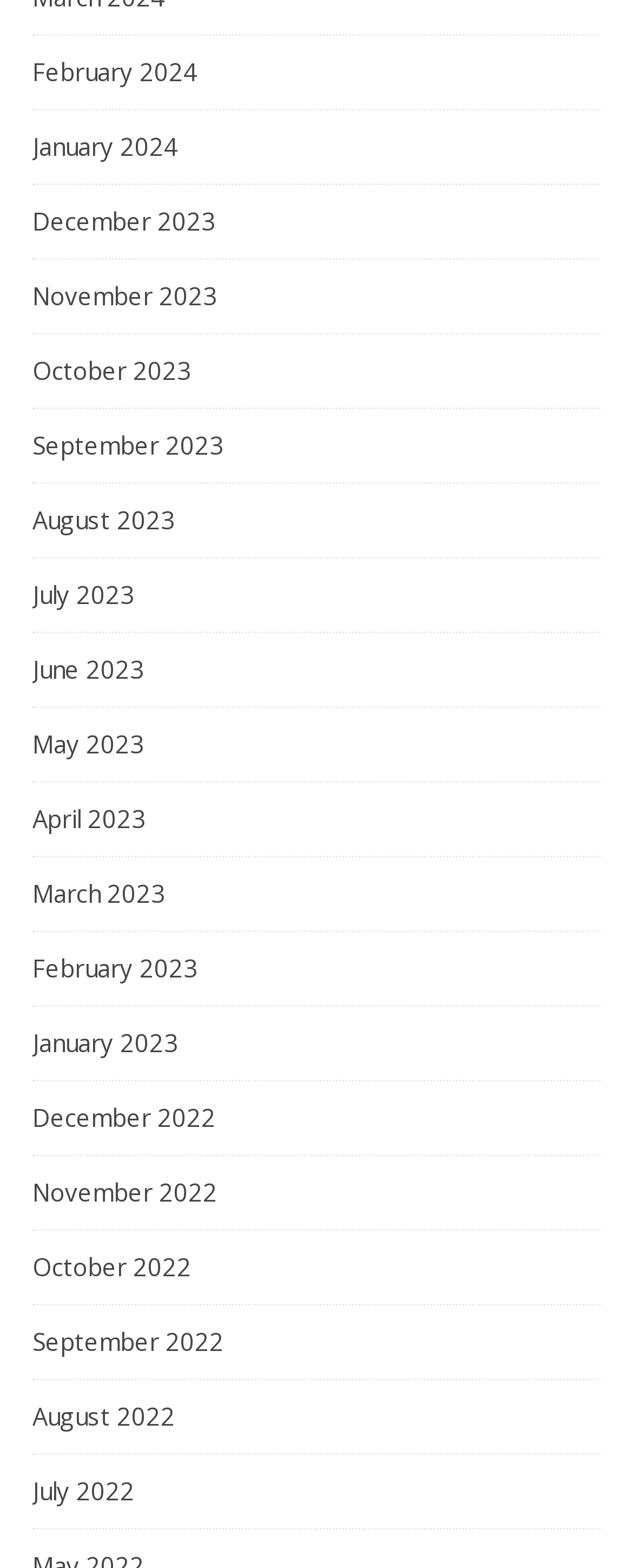Using the elements shown in the image, answer the question comprehensively: How many years are represented in the month list?

I examined the list of links and found that there are months from 2024, 2023, and 2022. Therefore, there are 3 years represented in the month list.